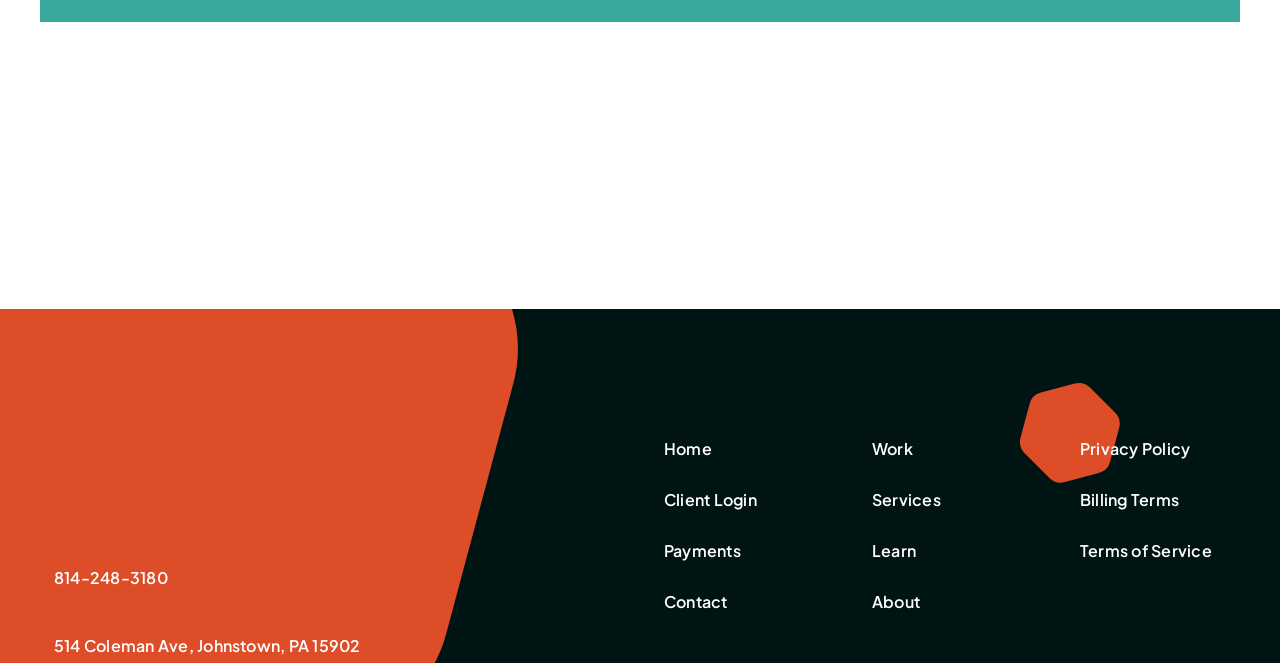How many navigation menus are there?
Please provide a full and detailed response to the question.

There are three navigation menus on the webpage, namely 'Footer 1 (top menu items)', 'Footer 2 (main menu items)', and 'Footer 3 (policy and terms)' which are located at the bottom of the webpage with different coordinates.